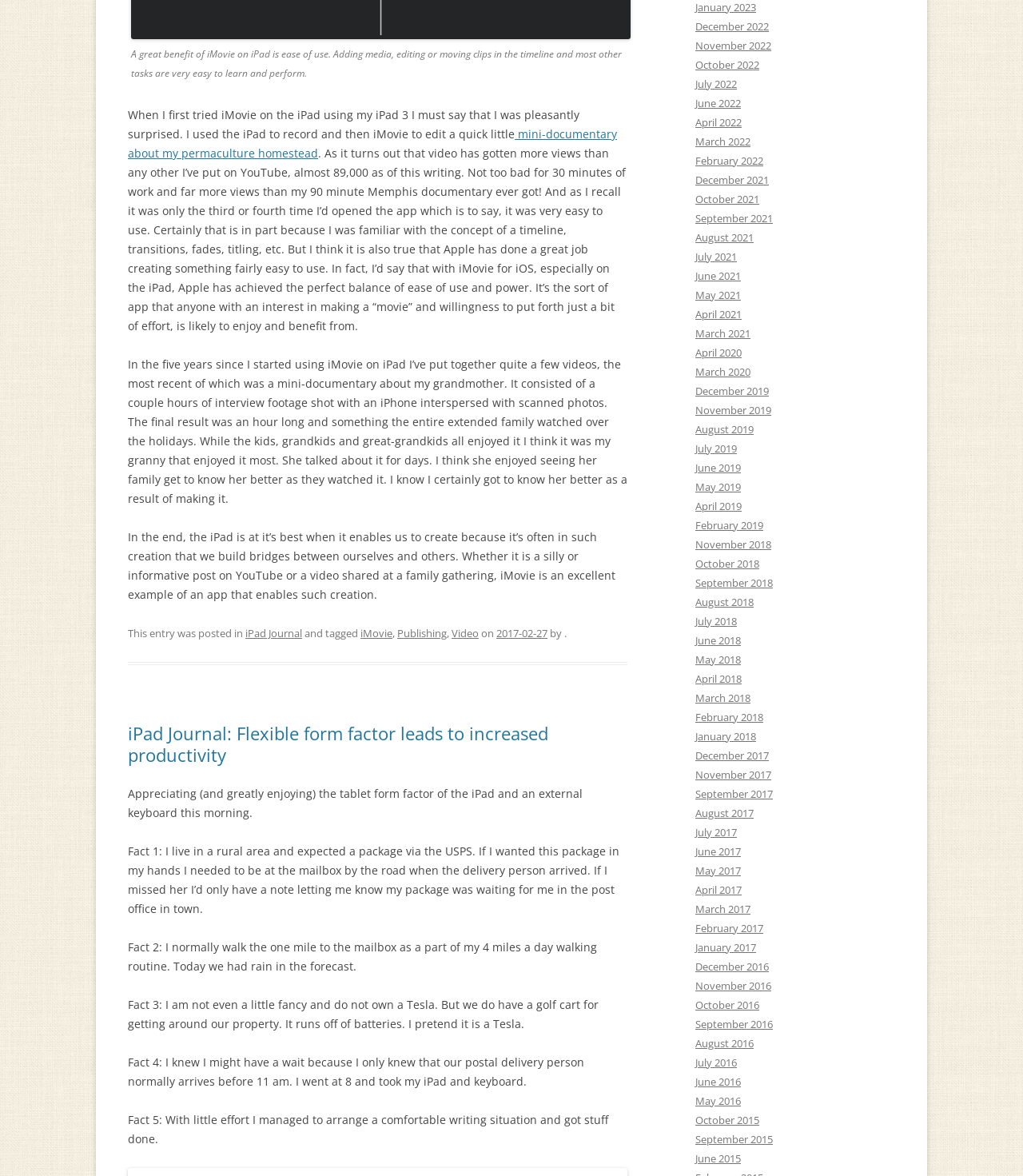What is the author's walking routine?
Carefully analyze the image and provide a thorough answer to the question.

The author mentions that they normally walk 4 miles a day as part of their routine, but on the day they went to the mailbox, they had to take their iPad and keyboard with them due to the rain.